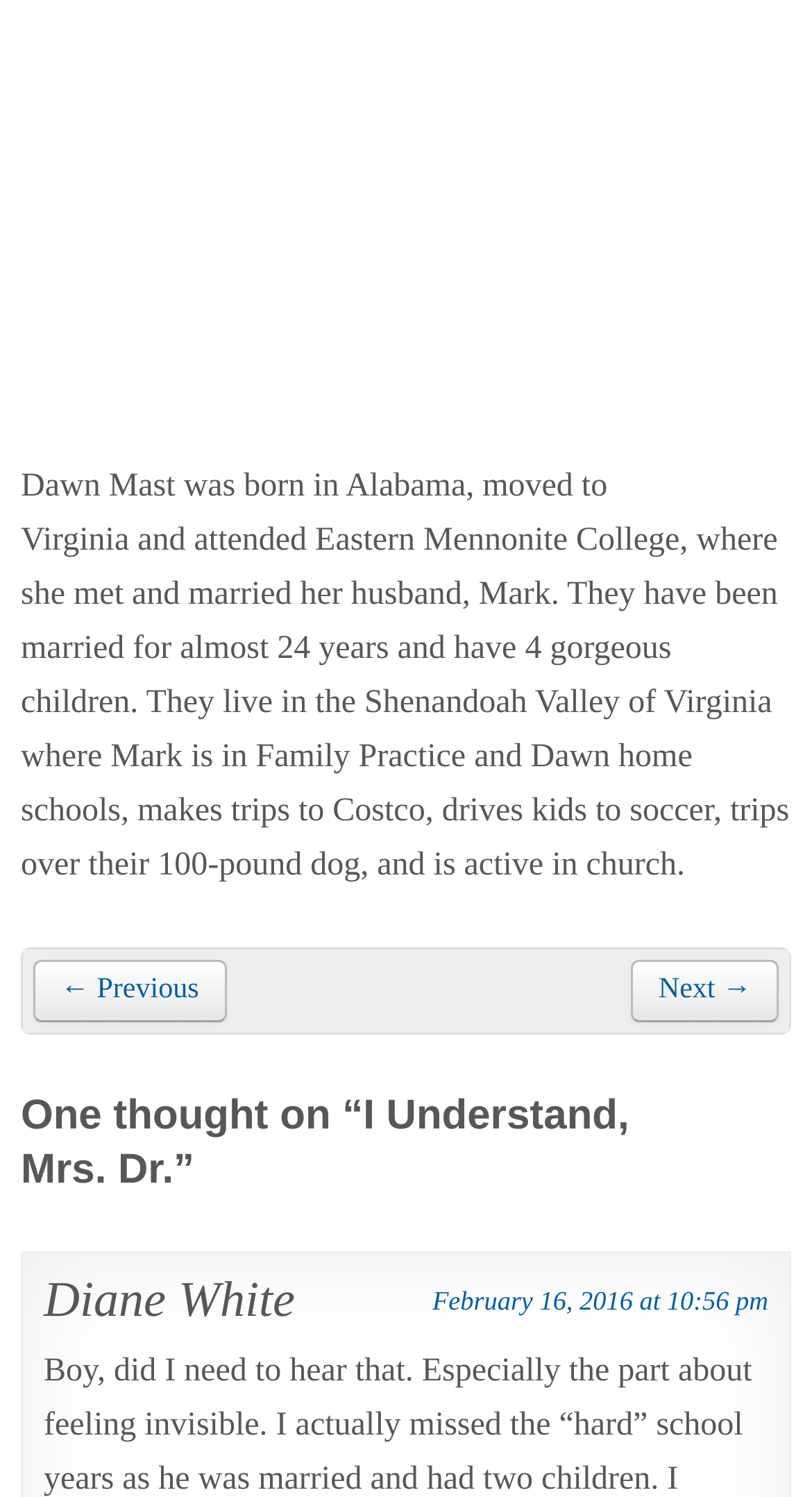Respond to the question with just a single word or phrase: 
How many children do Dawn and Mark have?

4